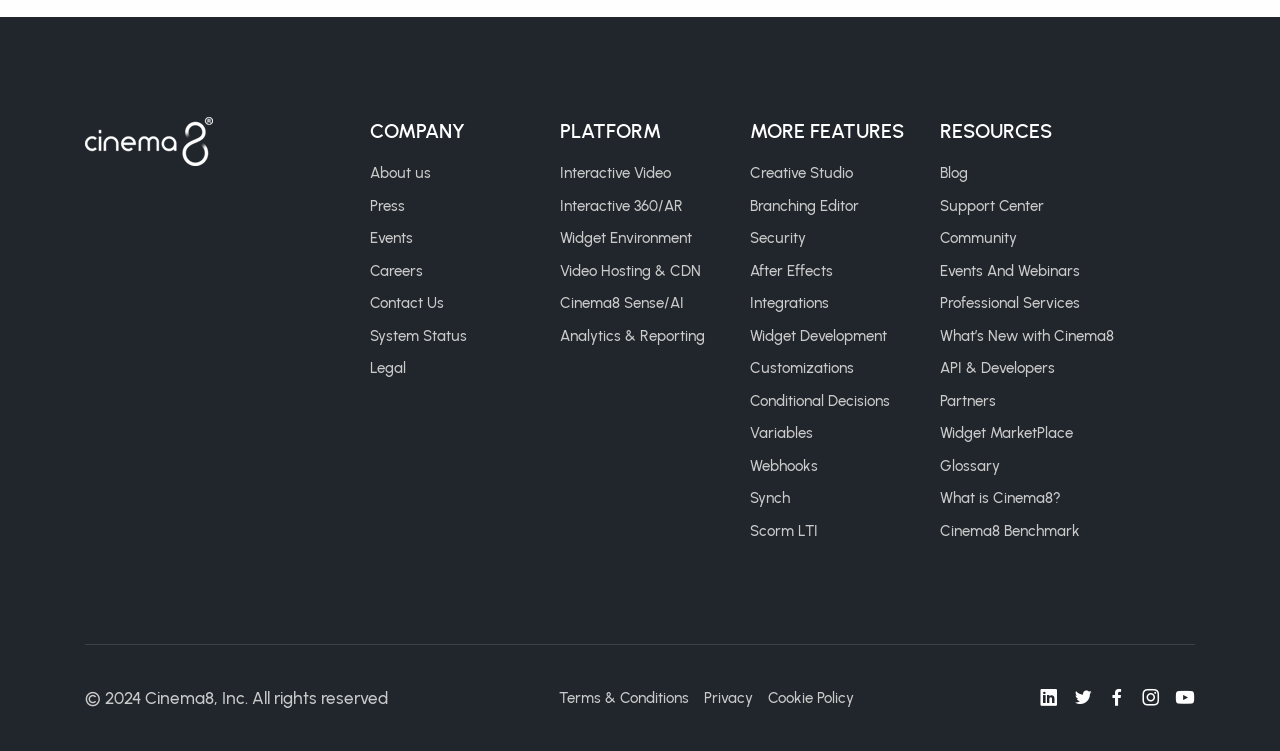Give a succinct answer to this question in a single word or phrase: 
What is the last link under the RESOURCES category?

Cinema8 Benchmark